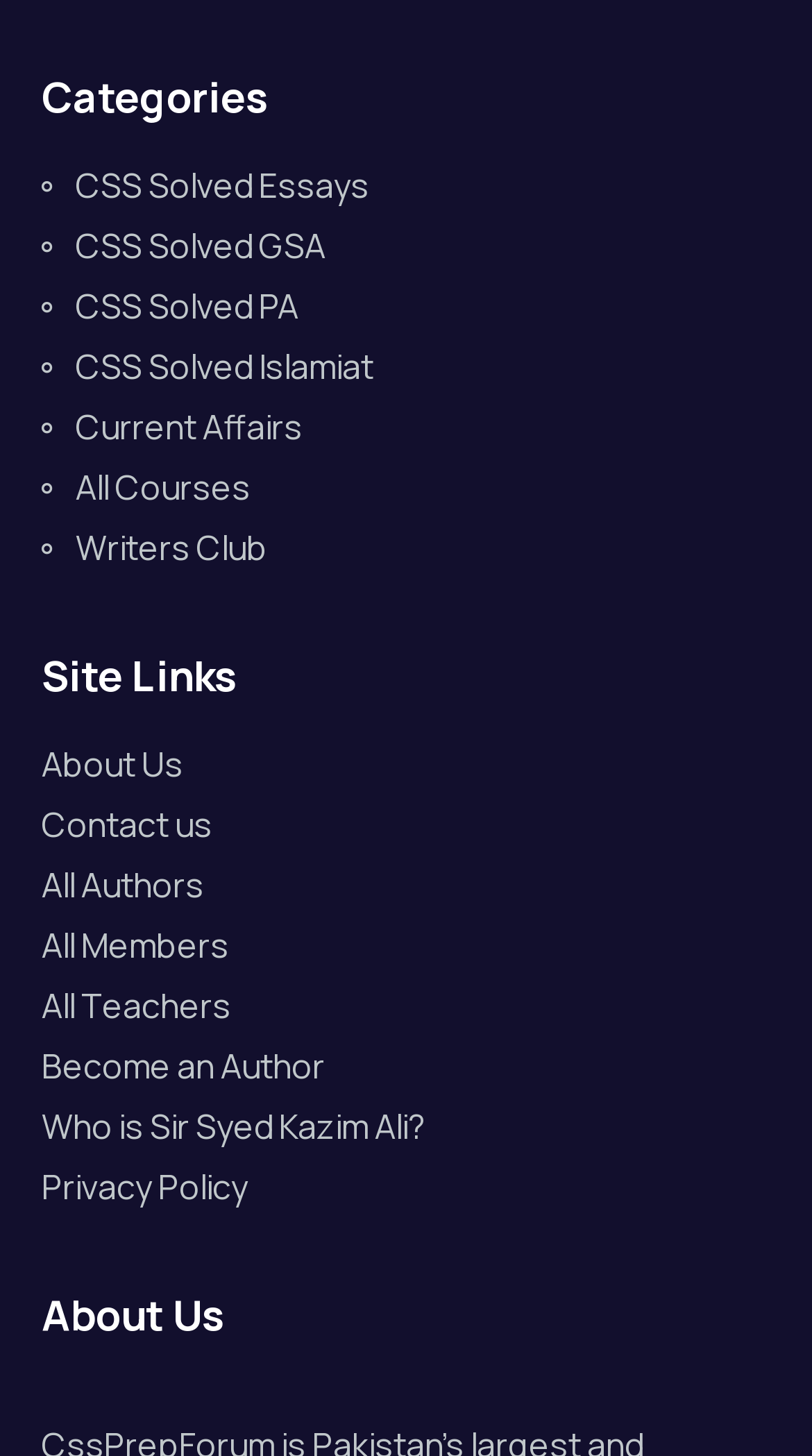Answer the question in a single word or phrase:
How many types of courses are listed on the webpage?

At least one